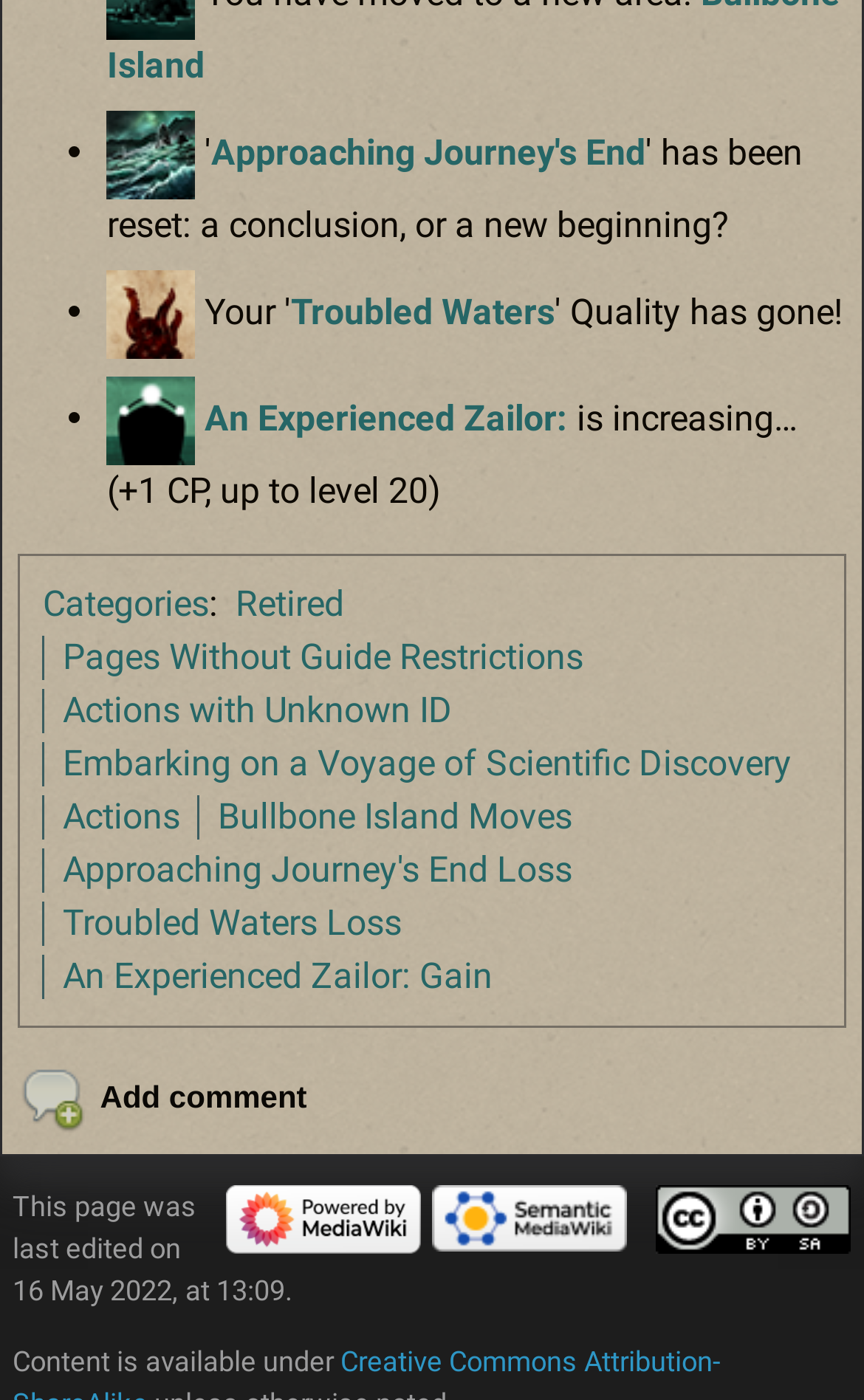What is the purpose of the button at the bottom of the page?
Examine the screenshot and reply with a single word or phrase.

Add comment